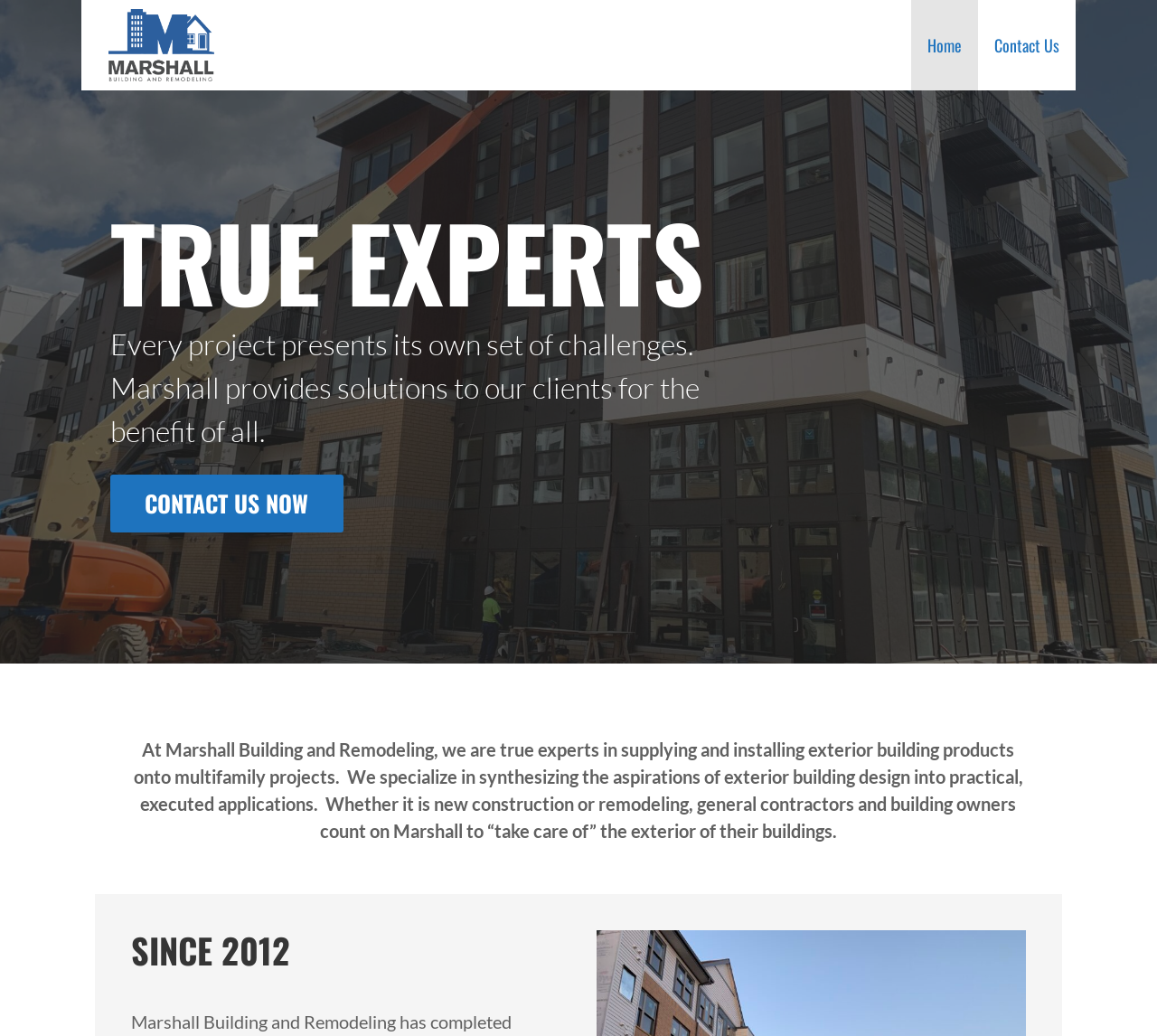Refer to the image and provide an in-depth answer to the question:
What is the company name?

The company name can be found in the top-left corner of the webpage, where it is written in a large font size and also has an image of the company logo next to it.